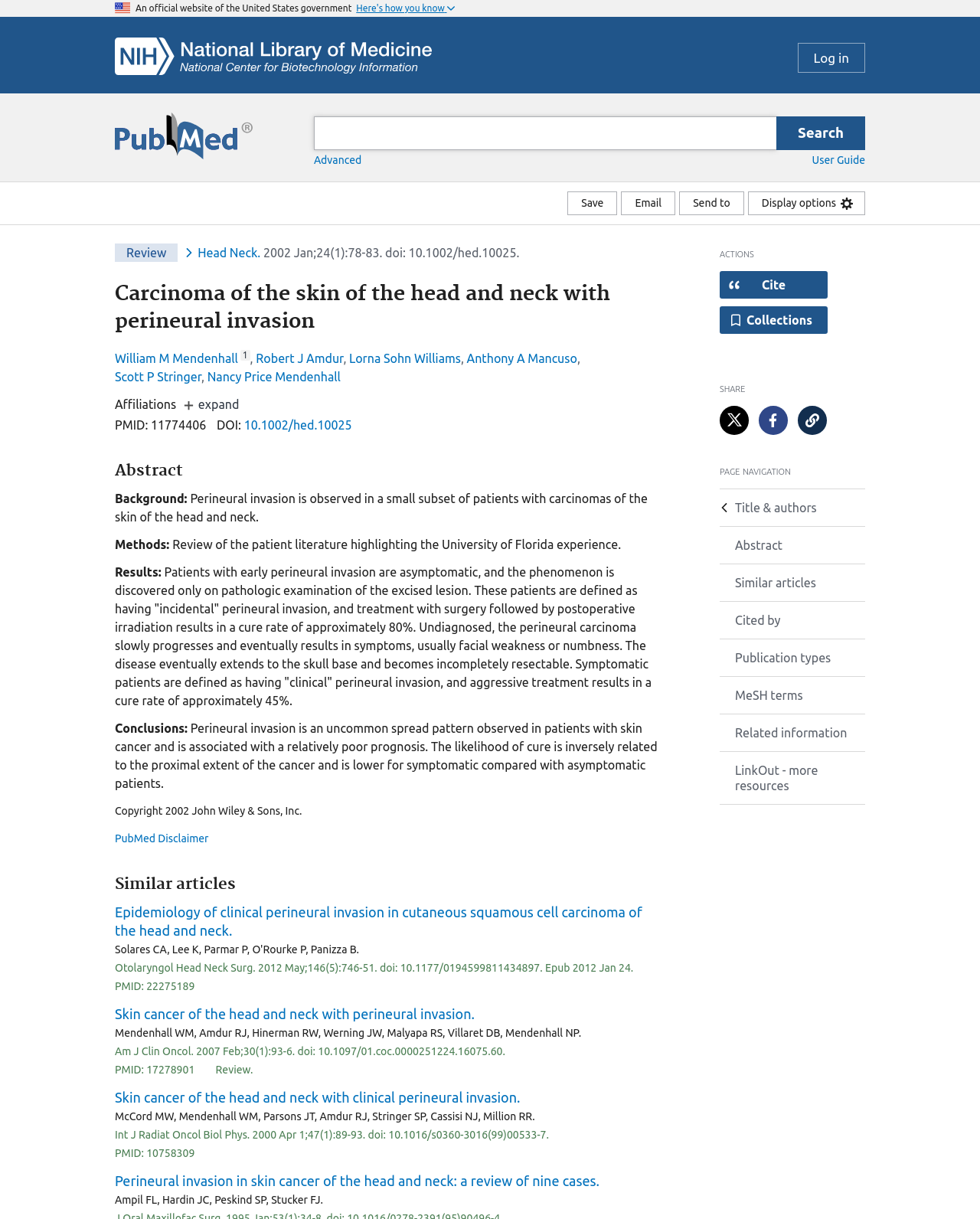Locate the bounding box coordinates of the clickable region necessary to complete the following instruction: "Log in". Provide the coordinates in the format of four float numbers between 0 and 1, i.e., [left, top, right, bottom].

[0.814, 0.035, 0.883, 0.06]